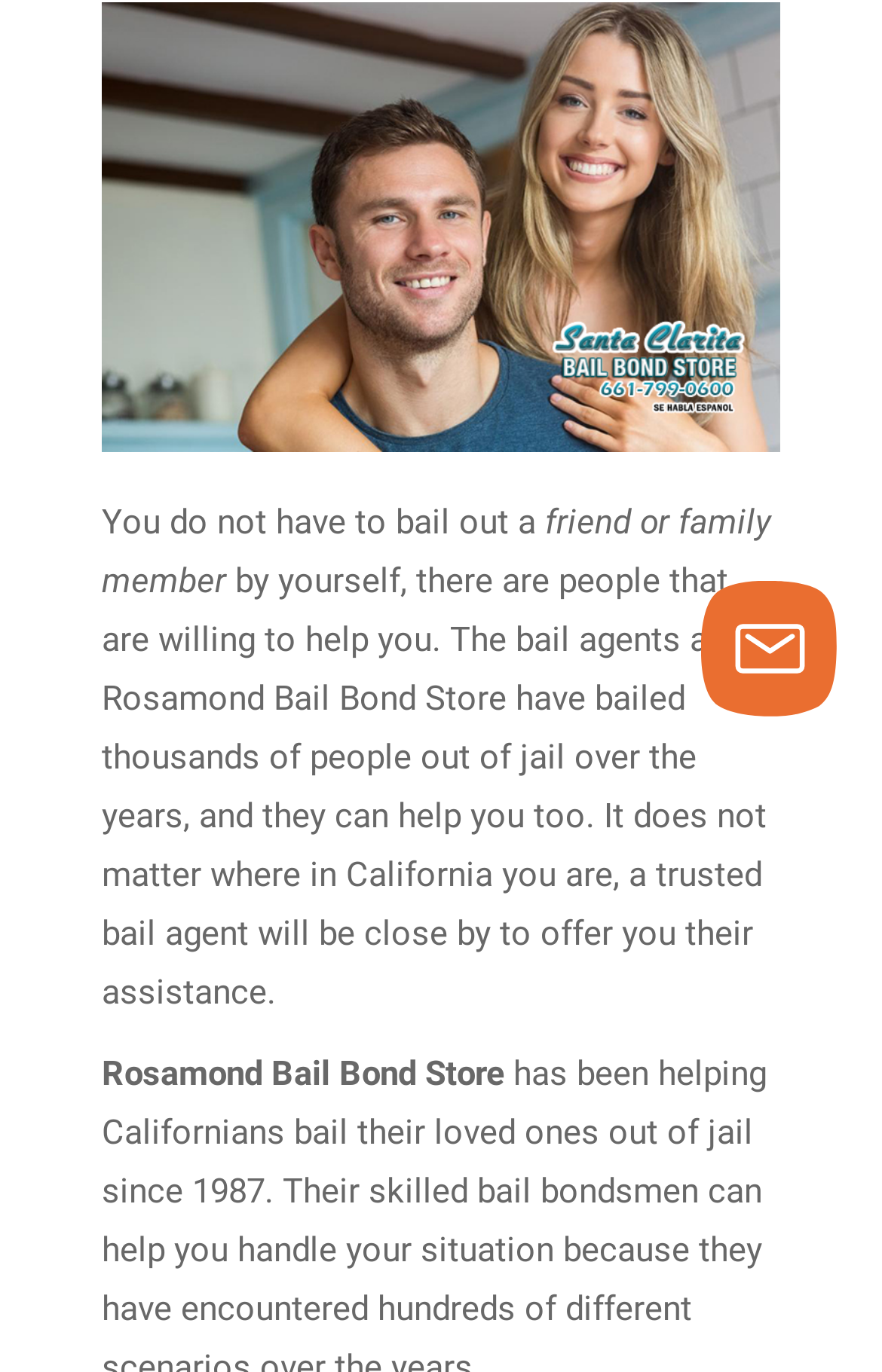Based on the element description, predict the bounding box coordinates (top-left x, top-left y, bottom-right x, bottom-right y) for the UI element in the screenshot: aria-label="Launch chat button"

[0.795, 0.423, 0.949, 0.522]